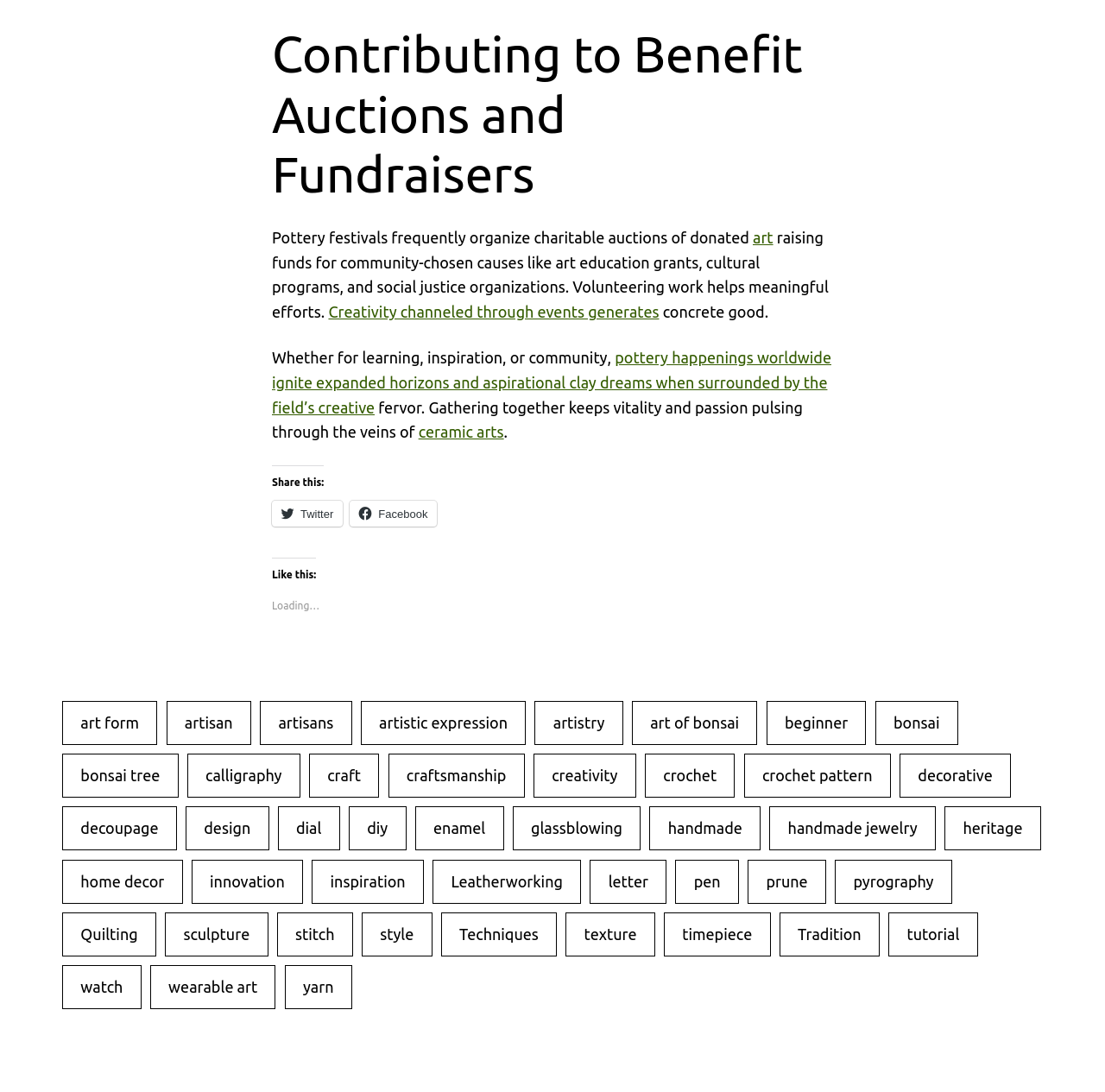Find the bounding box coordinates of the area that needs to be clicked in order to achieve the following instruction: "Click on the 'art' link". The coordinates should be specified as four float numbers between 0 and 1, i.e., [left, top, right, bottom].

[0.681, 0.209, 0.7, 0.225]